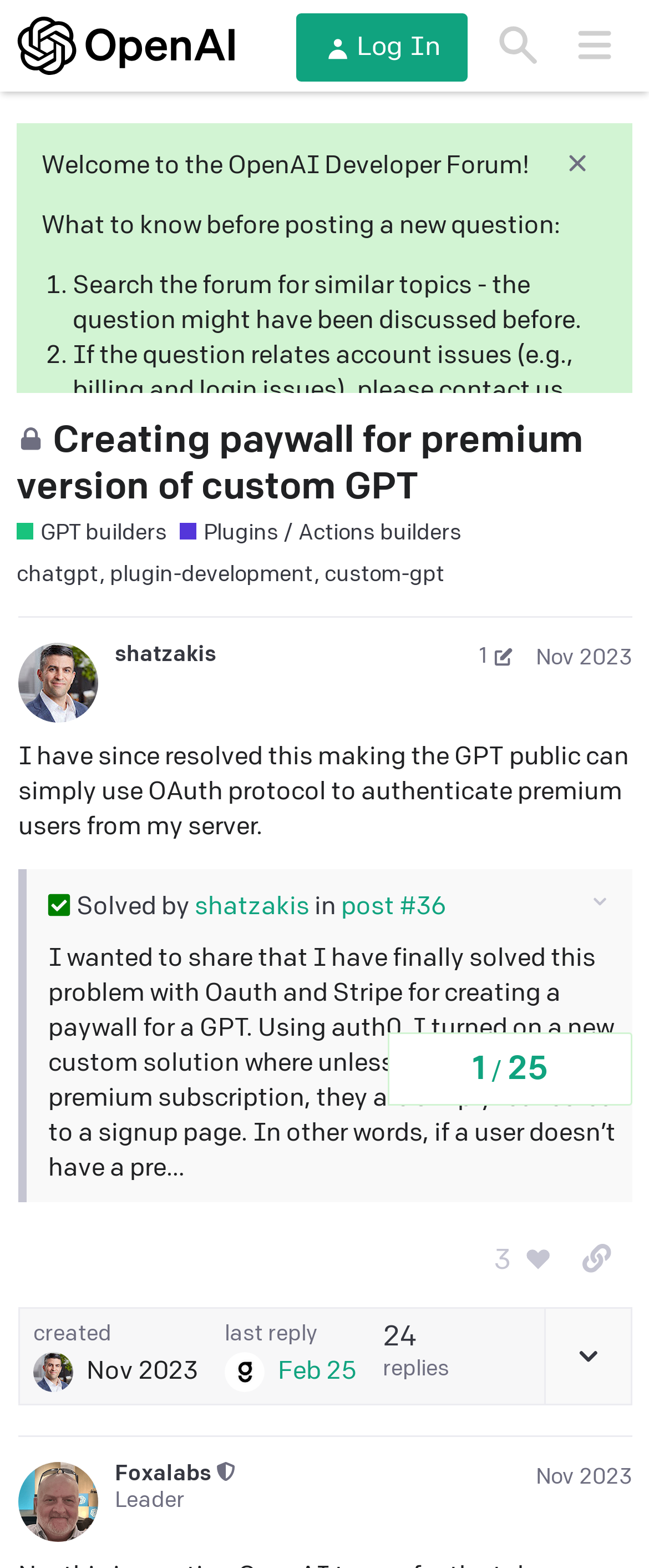Produce a meticulous description of the webpage.

The webpage is a forum discussion page on the OpenAI Developer Forum. At the top, there is a header section with a logo and links to "Log In", "Search", and a menu button. Below the header, there is a welcome message and a brief guide on what to know before posting a new question.

The main content of the page is a discussion thread about creating a paywall for a premium version of a custom GPT. The thread is closed, and it no longer accepts new replies. The topic title is "Creating paywall for premium version of custom GPT" and it is categorized under "GPT builders" and "Plugins / Actions builders".

The first post in the thread is by a user named "shatzakis" and it describes how they resolved the issue of creating a paywall using OAuth protocol to authenticate premium users from their server. The post has a "Solved" tag and it is followed by a quote from the same user.

Below the first post, there are several buttons and links, including a "Expand/Collapse" button, a "Copy a link to this post to clipboard" button, and a "3 people liked this post" button. There is also a "created" timestamp and a "last reply" timestamp.

The page also has a navigation section at the bottom, which shows the topic progress with 1 out of 25 pages. There are also tags listed at the bottom of the page, including "chatgpt", "plugin-development", and "custom-gpt".